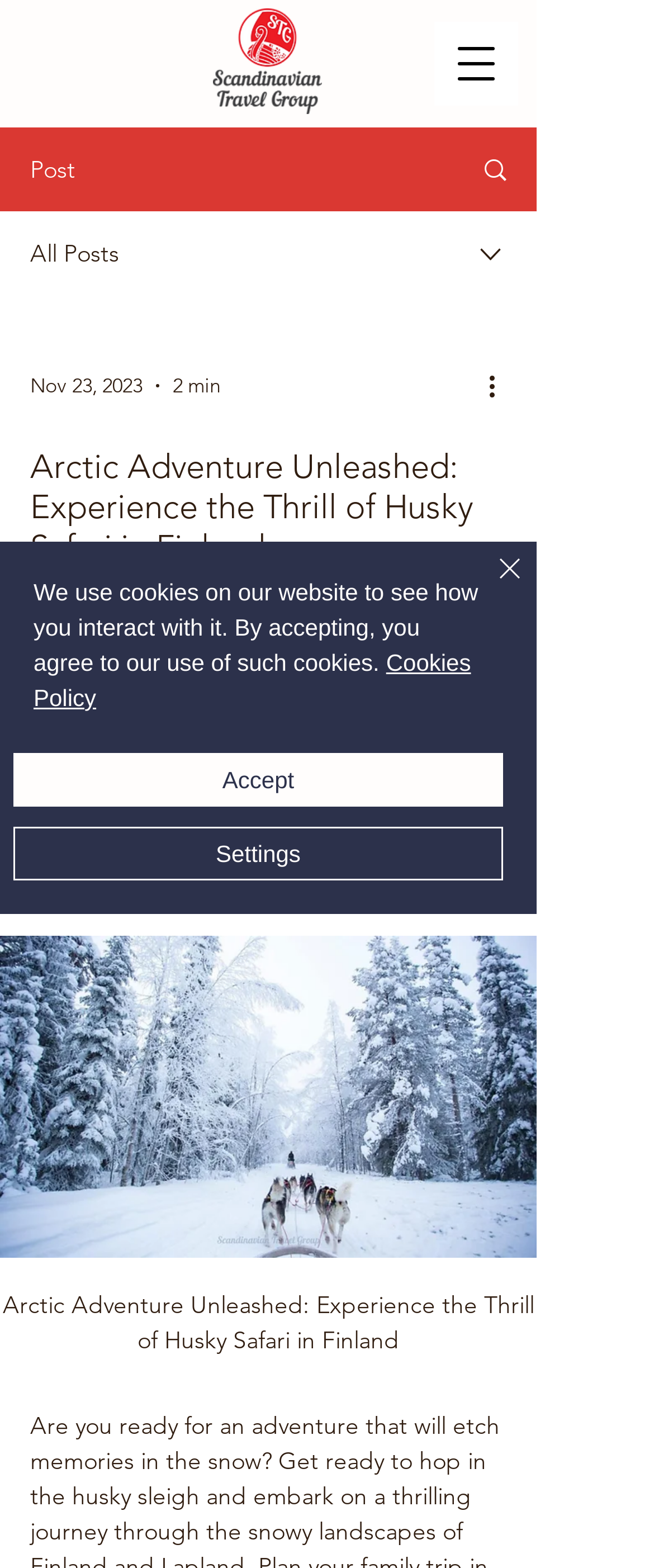What is the date mentioned in the webpage content?
From the screenshot, supply a one-word or short-phrase answer.

Nov 23, 2023